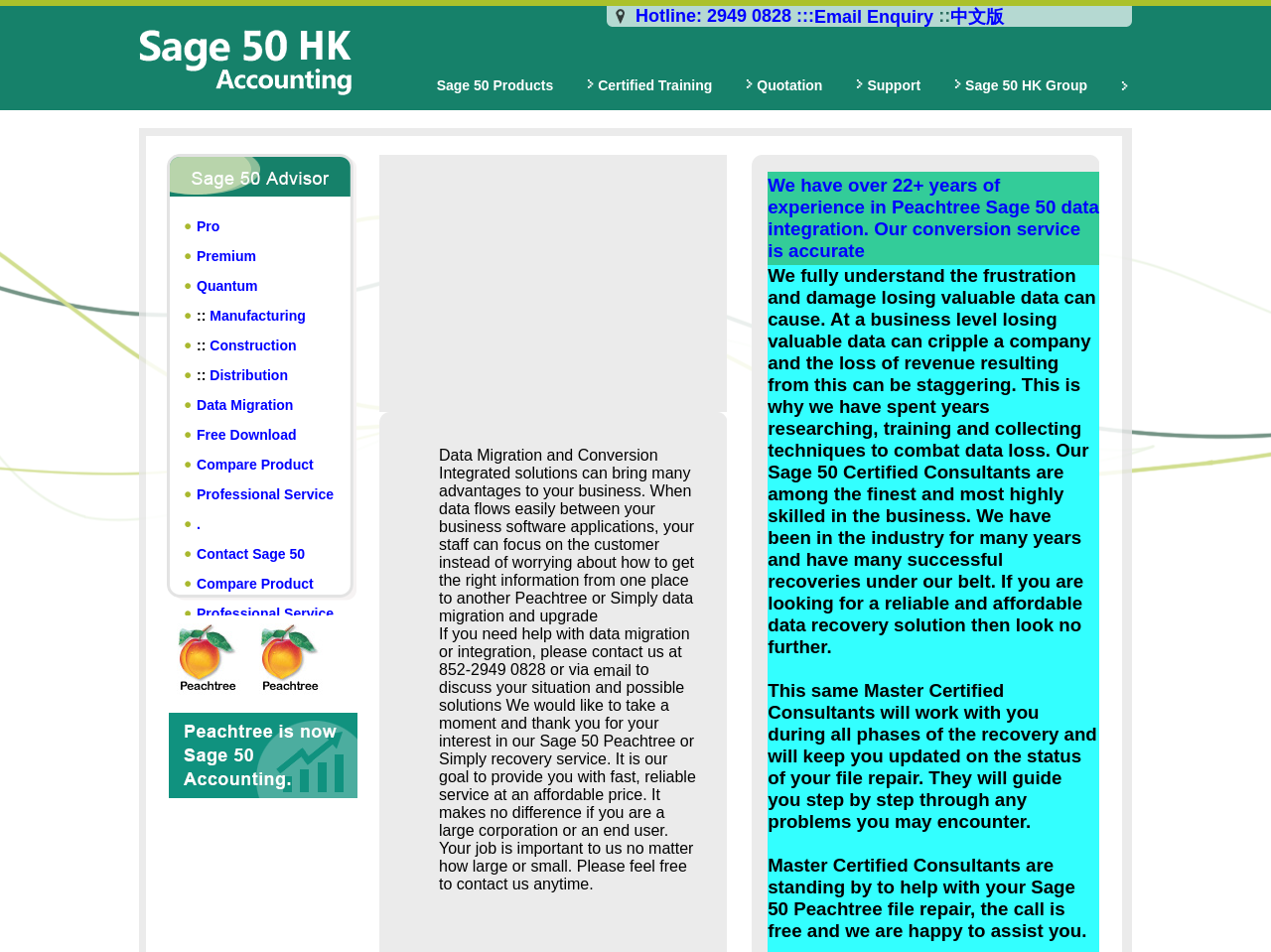Provide a brief response to the question using a single word or phrase: 
What is the hotline number?

2949 0828